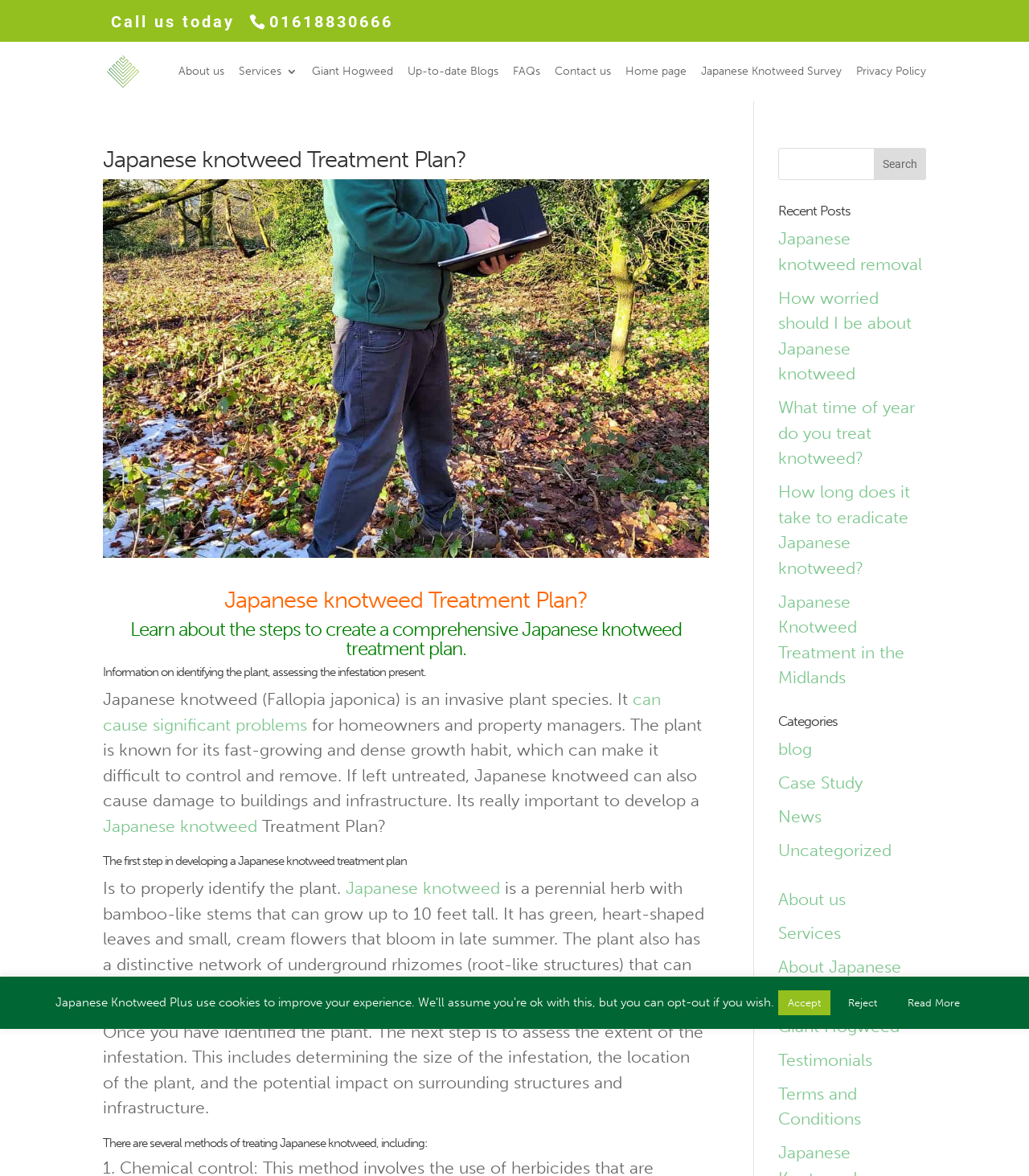Can you find and generate the webpage's heading?

Japanese knotweed Treatment Plan?